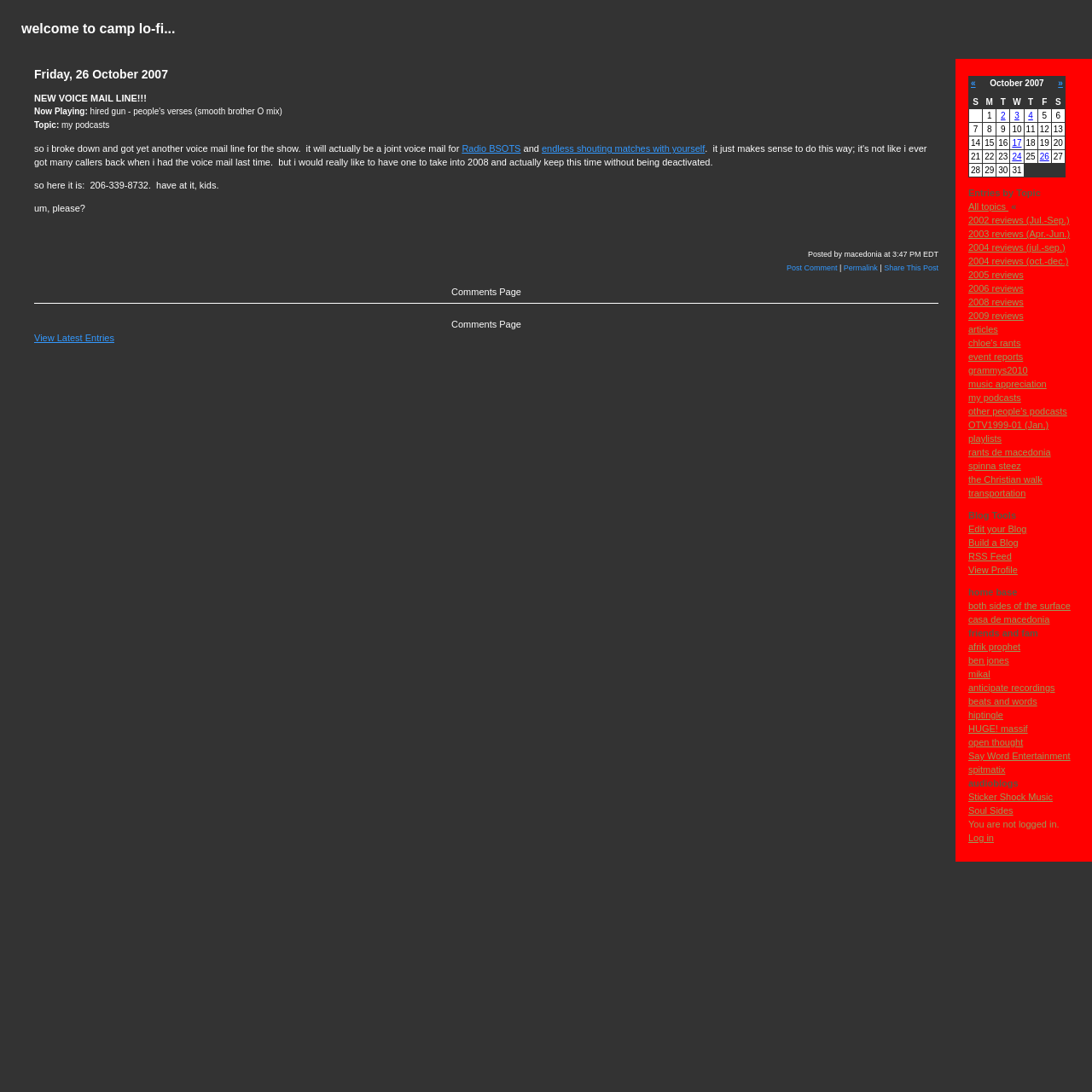Determine the bounding box for the described HTML element: "both sides of the surface". Ensure the coordinates are four float numbers between 0 and 1 in the format [left, top, right, bottom].

[0.887, 0.55, 0.98, 0.559]